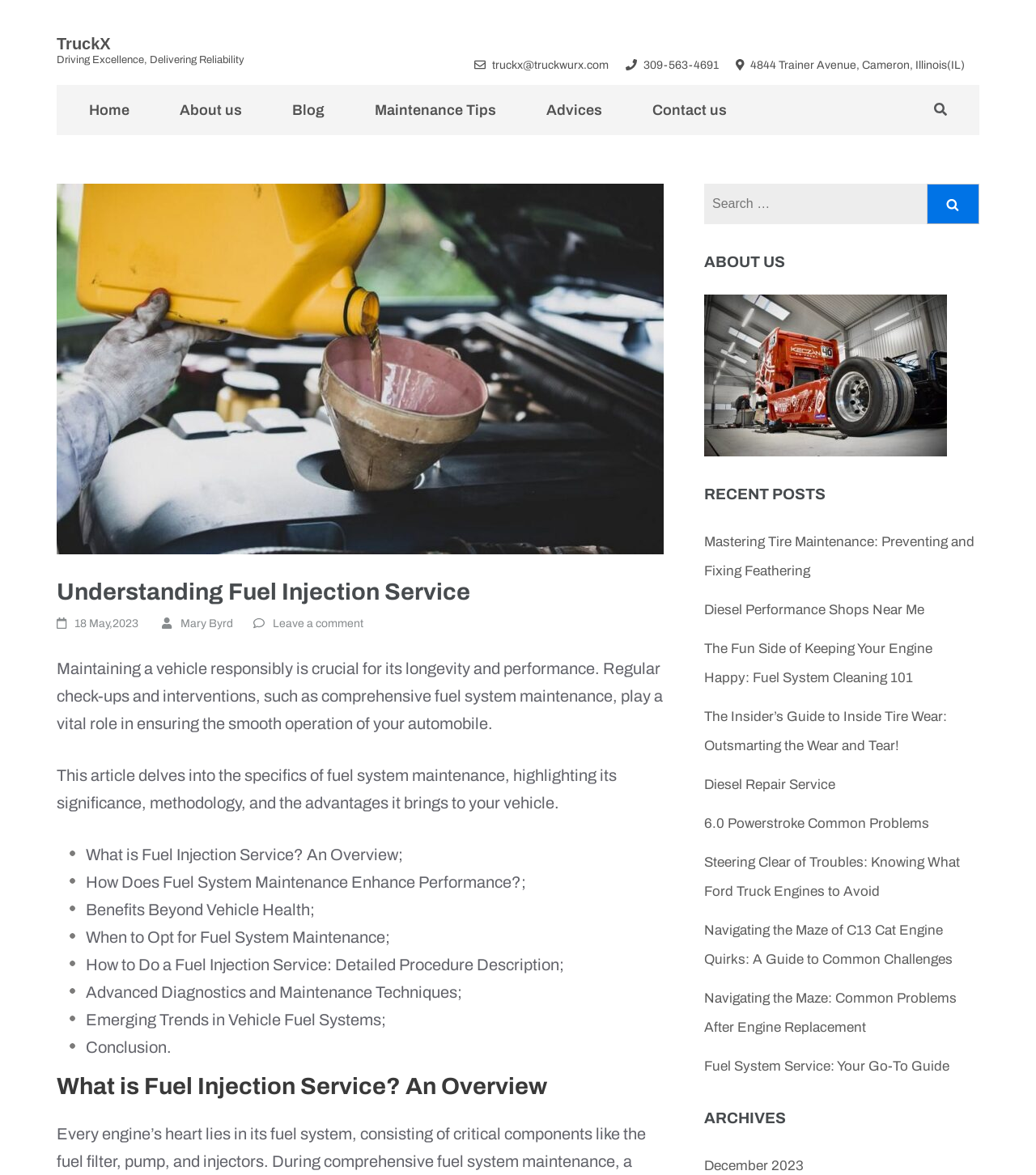Locate the bounding box coordinates of the element's region that should be clicked to carry out the following instruction: "Contact us through email". The coordinates need to be four float numbers between 0 and 1, i.e., [left, top, right, bottom].

[0.475, 0.05, 0.587, 0.061]